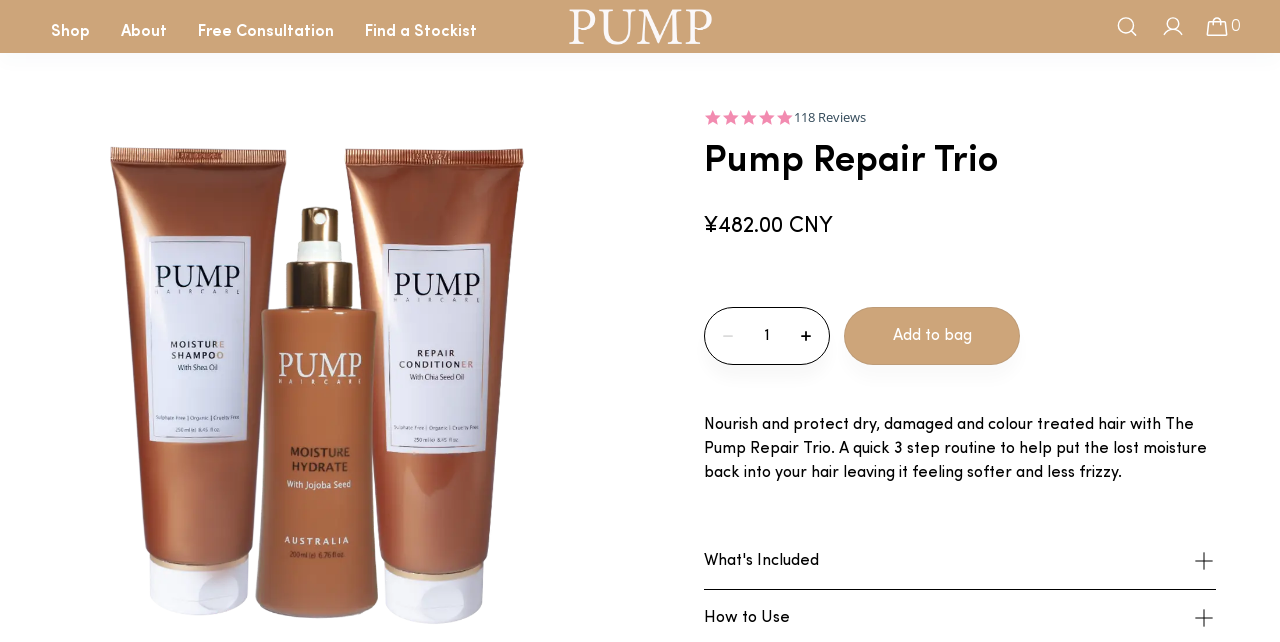How many reviews does the product have?
Look at the image and provide a short answer using one word or a phrase.

118